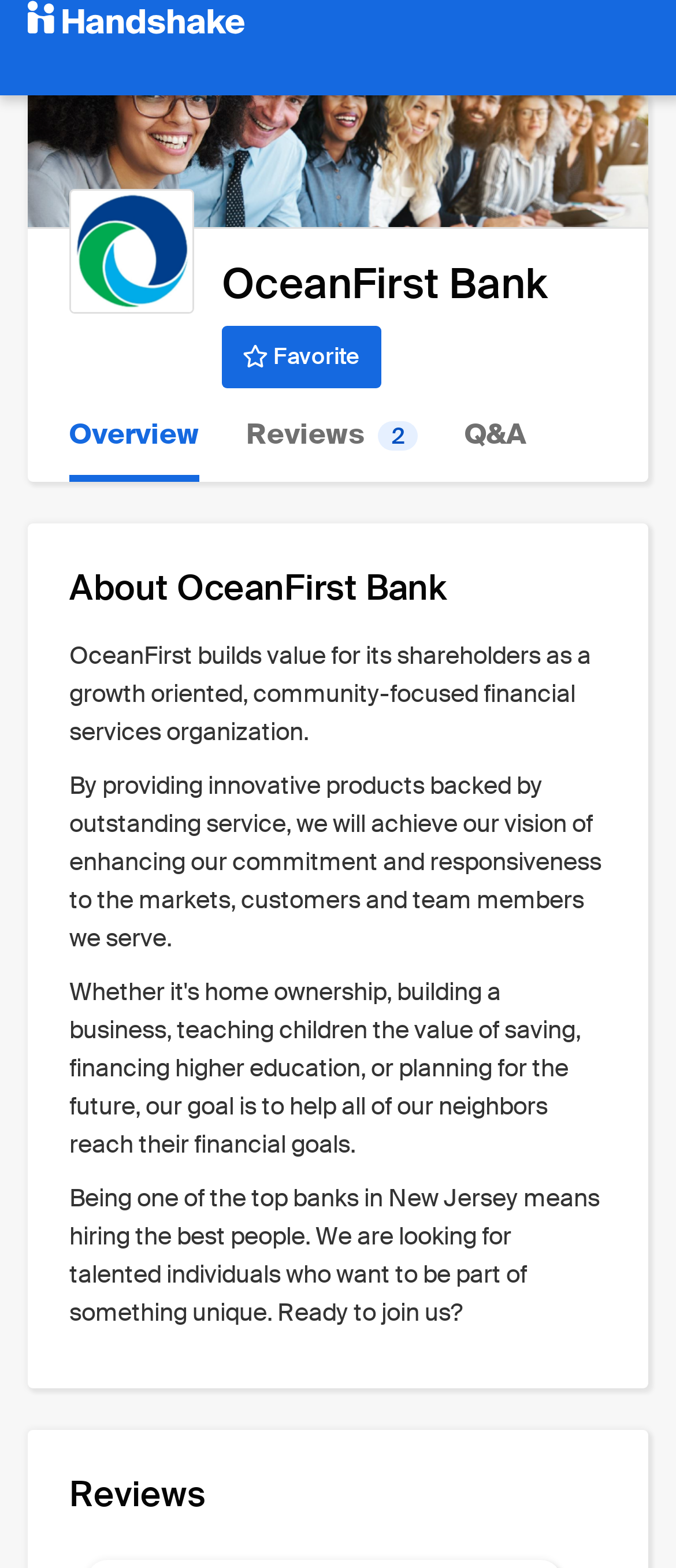Find the bounding box coordinates corresponding to the UI element with the description: "Reviews 2". The coordinates should be formatted as [left, top, right, bottom], with values as floats between 0 and 1.

[0.364, 0.248, 0.618, 0.308]